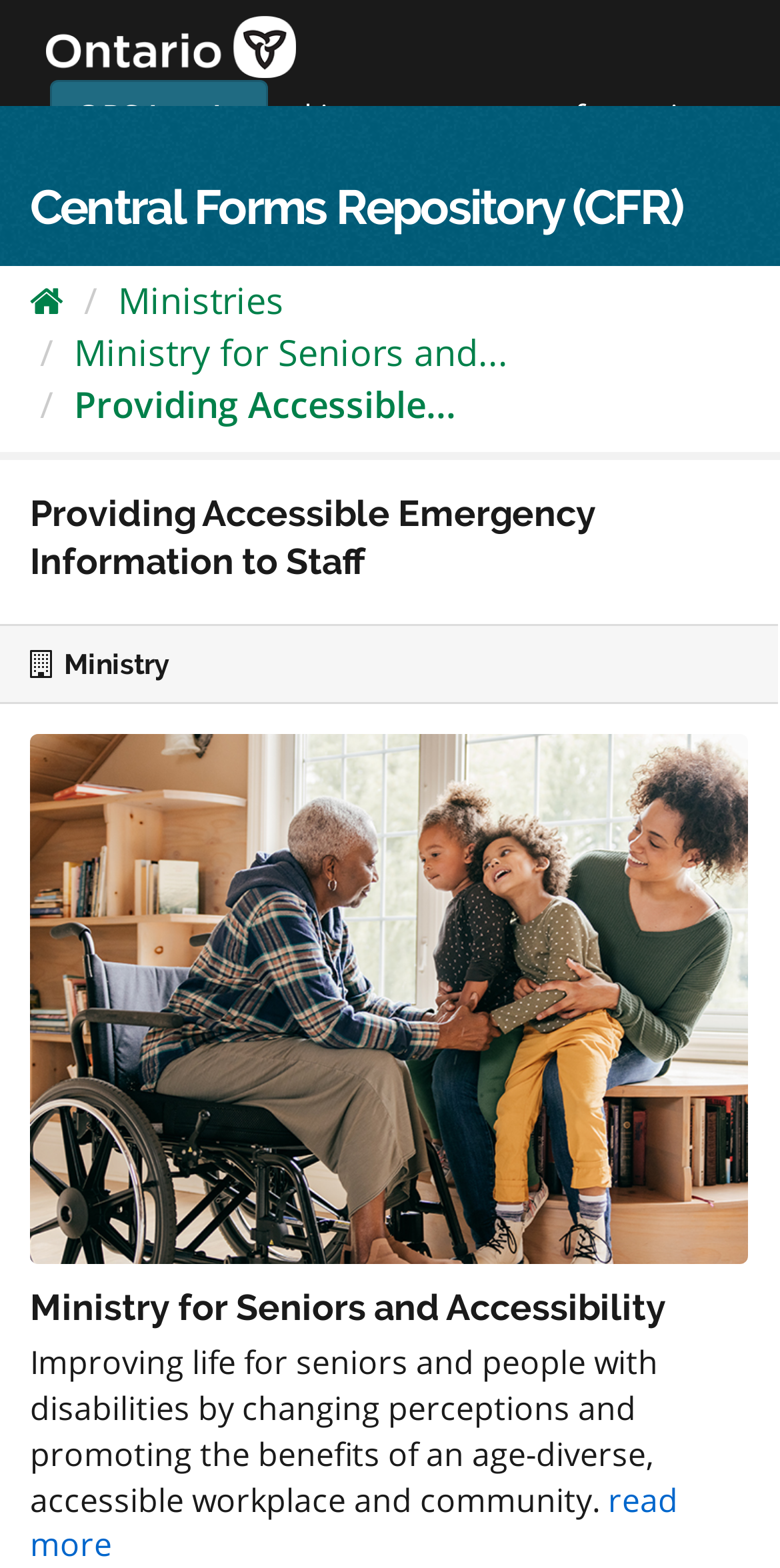Is there a way to read more about the ministry?
Please provide an in-depth and detailed response to the question.

I found the answer by looking at the bottom of the webpage, where there is a link 'read more' that suggests there is more information available about the ministry.